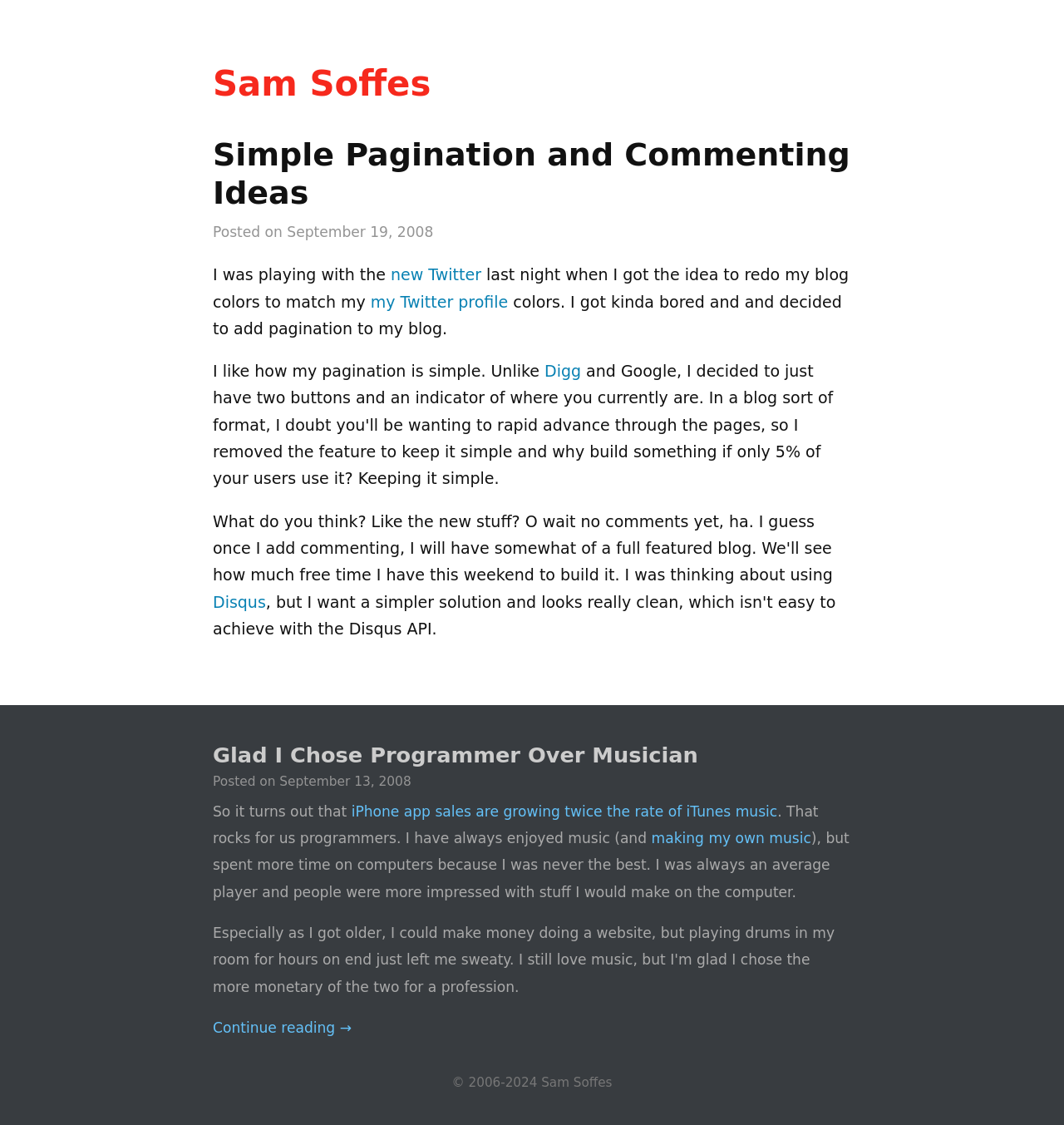Given the element description: "Digg", predict the bounding box coordinates of this UI element. The coordinates must be four float numbers between 0 and 1, given as [left, top, right, bottom].

[0.512, 0.322, 0.546, 0.339]